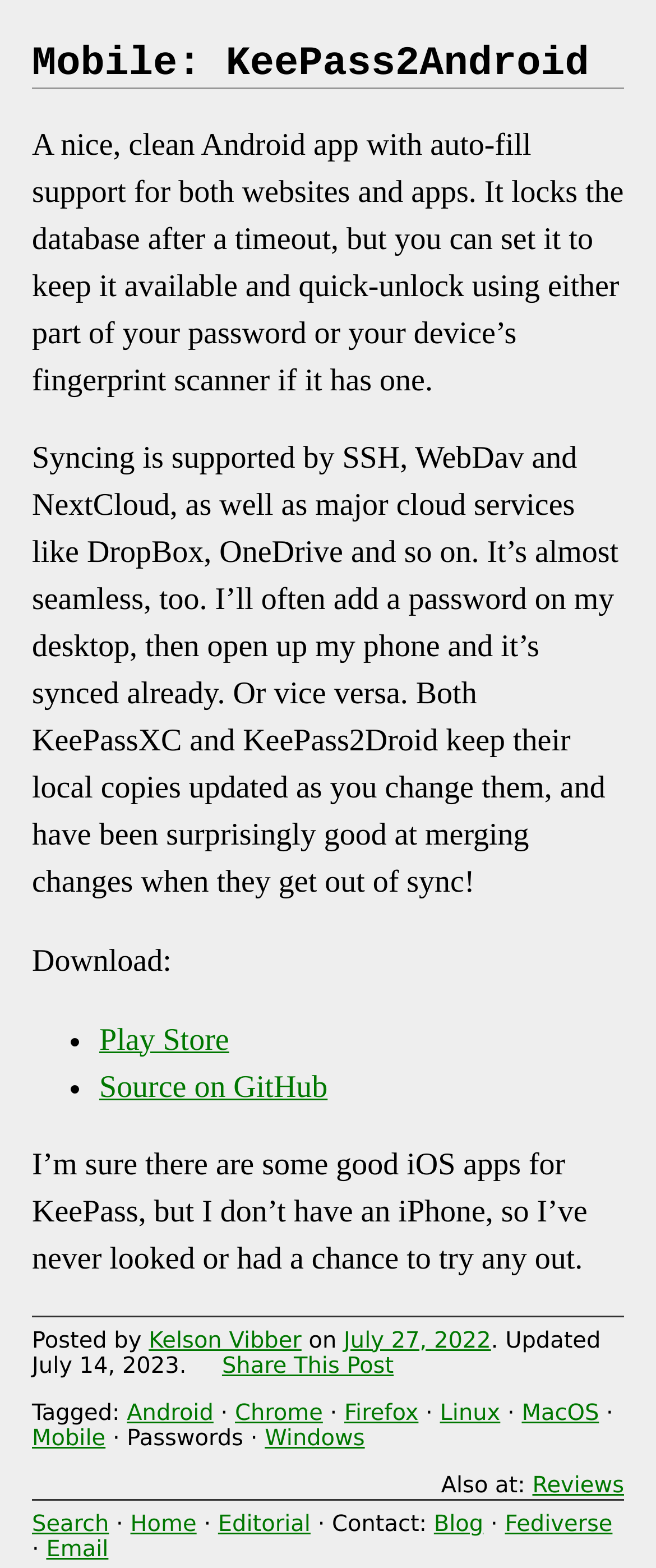Point out the bounding box coordinates of the section to click in order to follow this instruction: "Share this post".

[0.338, 0.863, 0.6, 0.879]